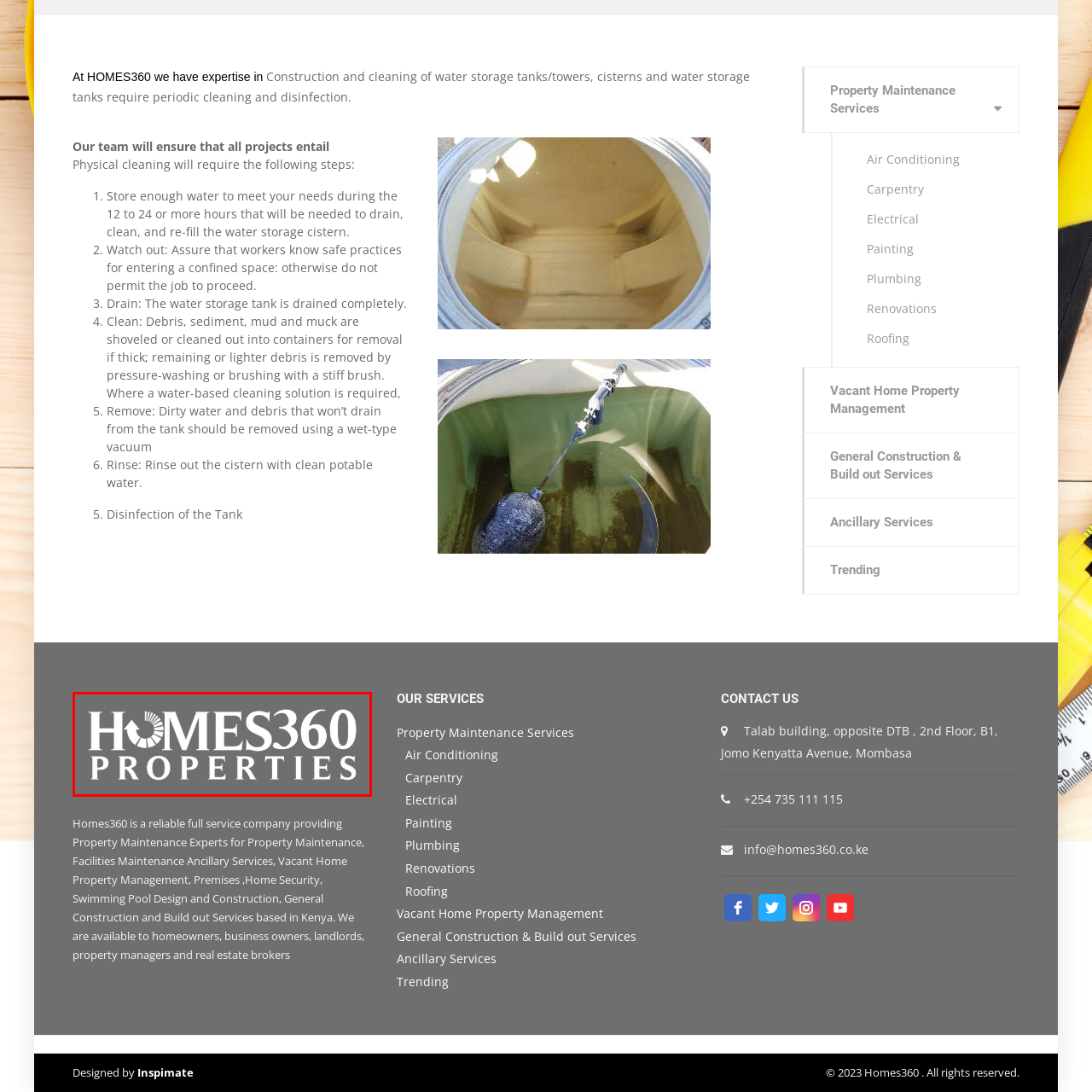View the portion of the image inside the red box and respond to the question with a succinct word or phrase: What is the shape of the stylized graphic element?

spiral staircase